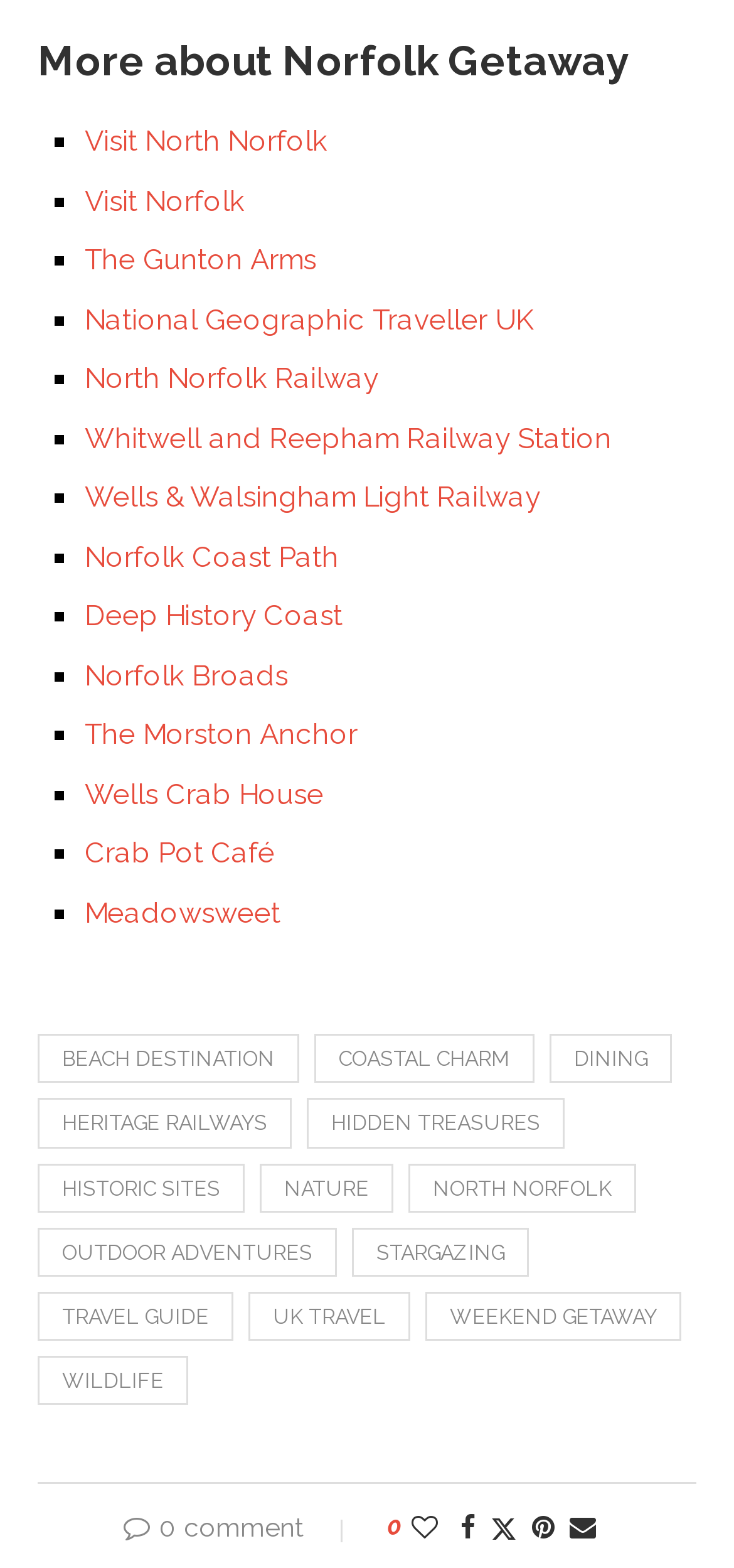How many social media sharing options are available?
Refer to the image and provide a concise answer in one word or phrase.

4